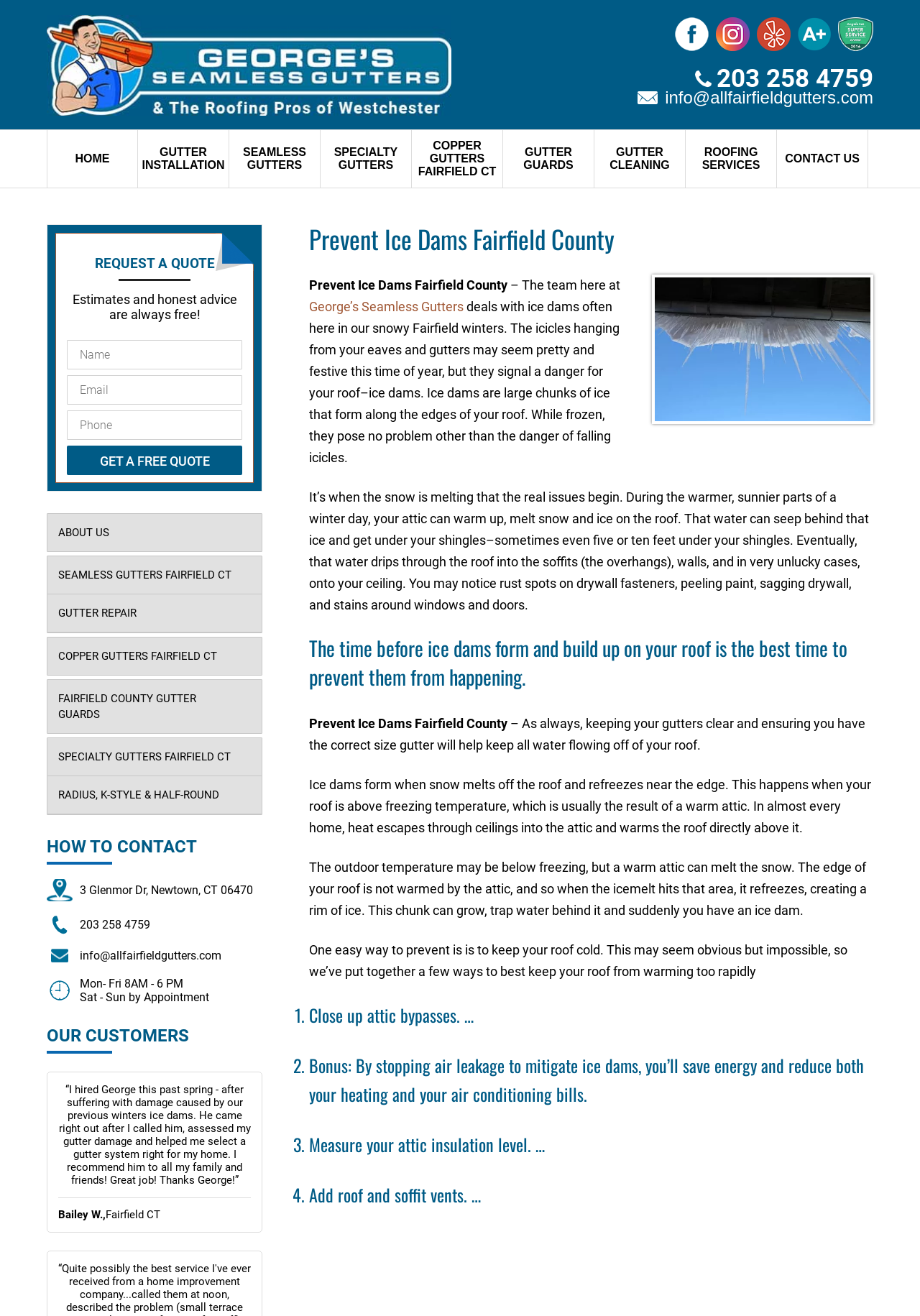Identify and extract the heading text of the webpage.

Prevent Ice Dams Fairfield County